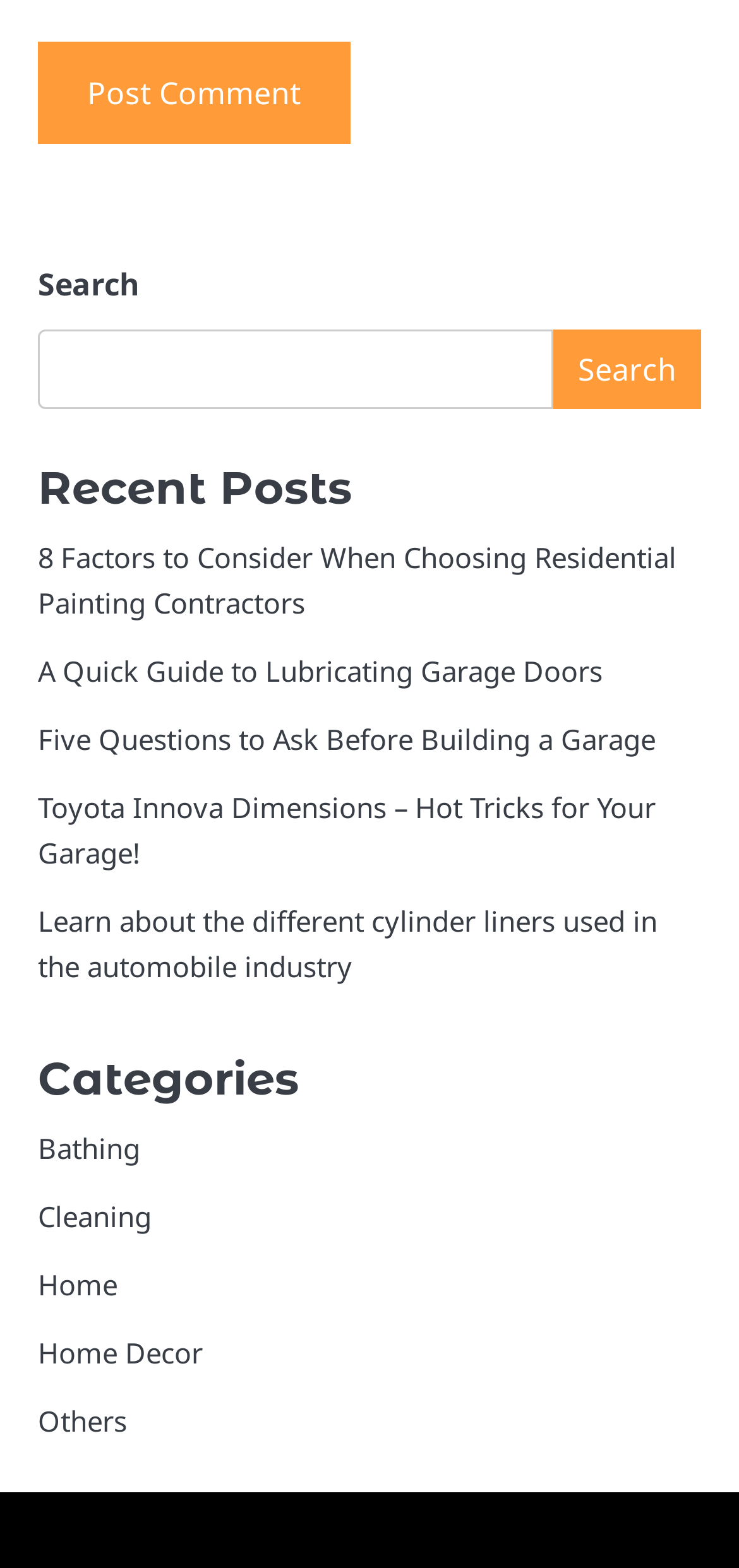How many links are under 'Recent Posts'?
Please respond to the question with a detailed and well-explained answer.

I counted the number of links under the 'Recent Posts' heading, which are '8 Factors to Consider When Choosing Residential Painting Contractors', 'A Quick Guide to Lubricating Garage Doors', 'Five Questions to Ask Before Building a Garage', 'Toyota Innova Dimensions – Hot Tricks for Your Garage!', and 'Learn about the different cylinder liners used in the automobile industry'.